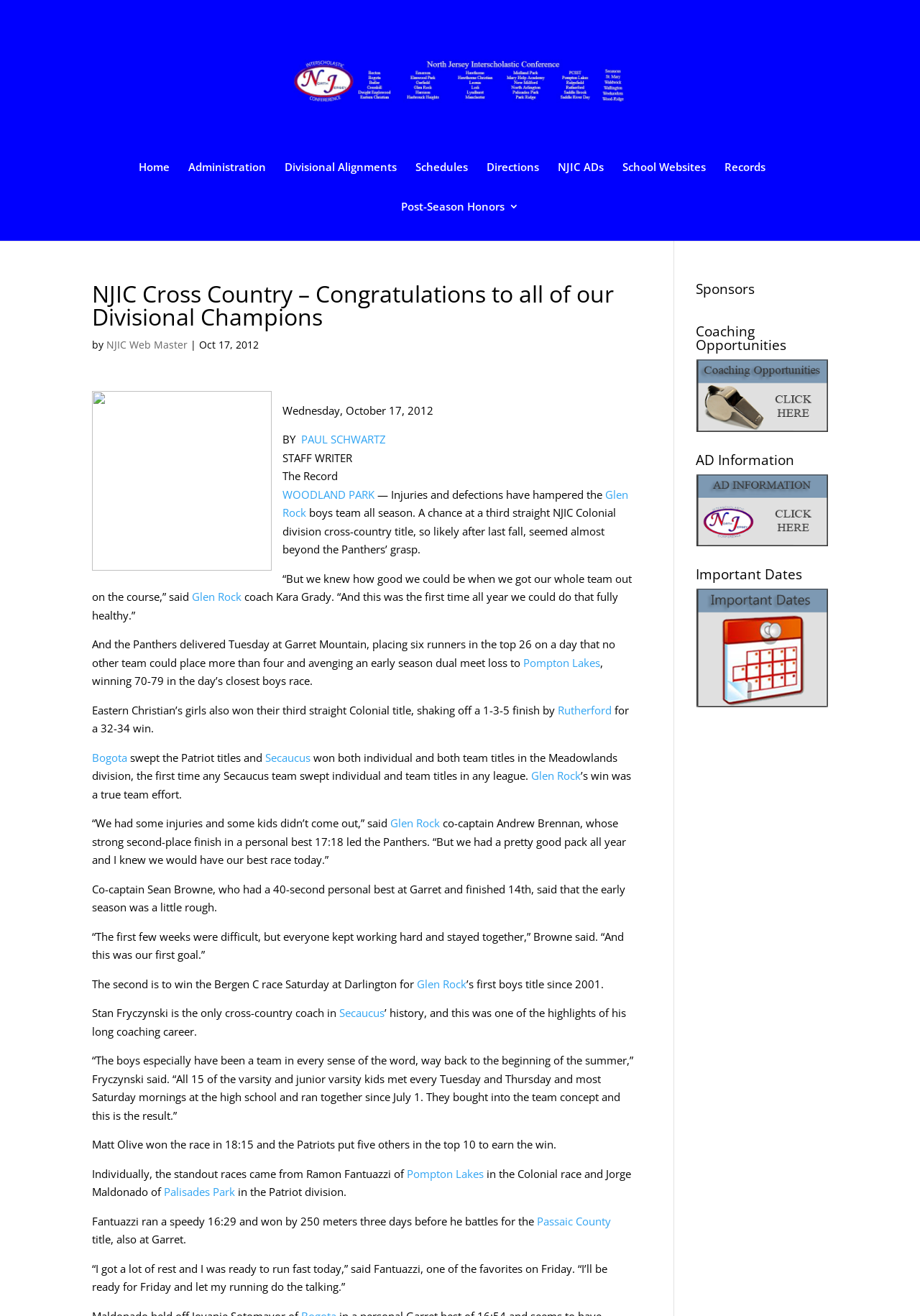Can you find the bounding box coordinates of the area I should click to execute the following instruction: "Check the 'Schedules' link"?

[0.452, 0.123, 0.509, 0.153]